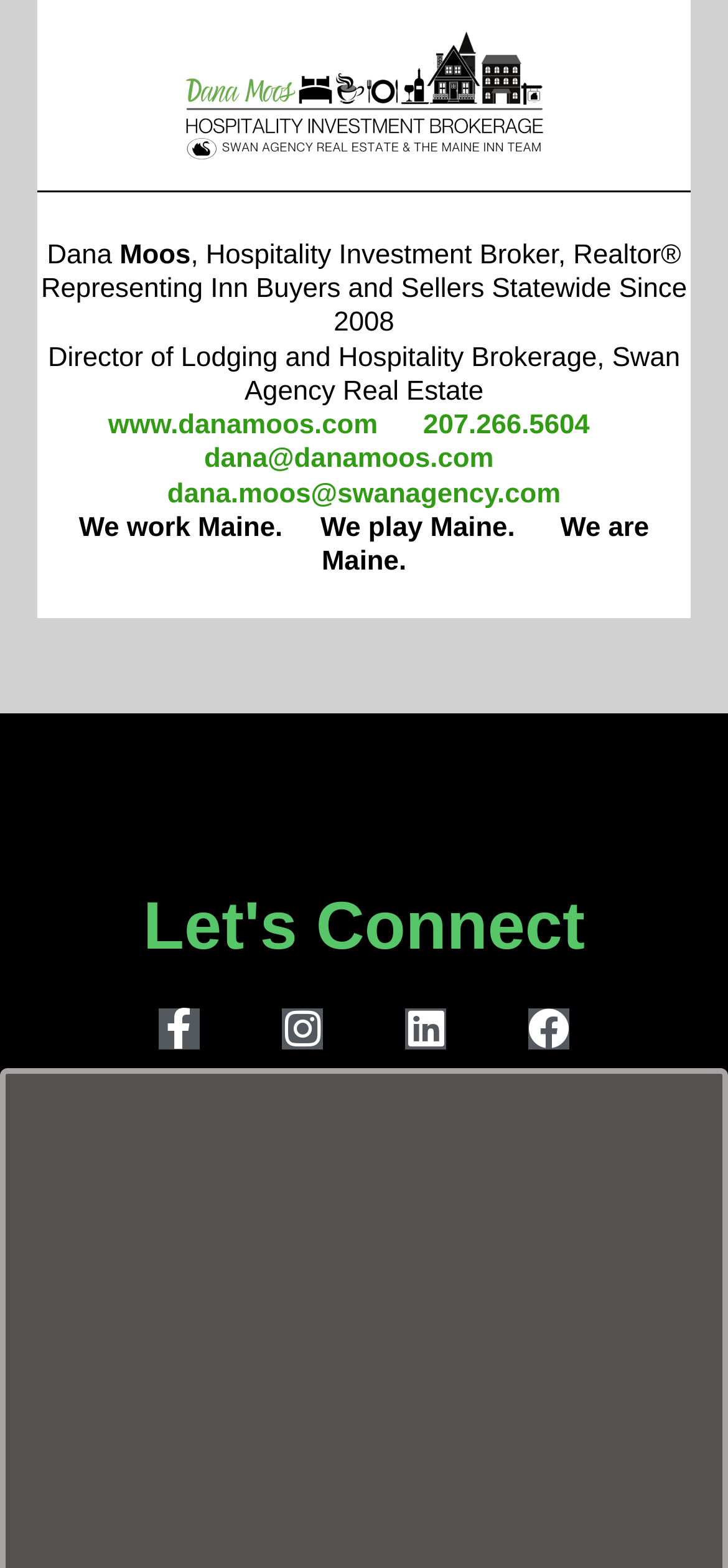Please provide a one-word or phrase answer to the question: 
What is the profession of Dana Moos?

Hospitality Investment Broker, Realtor